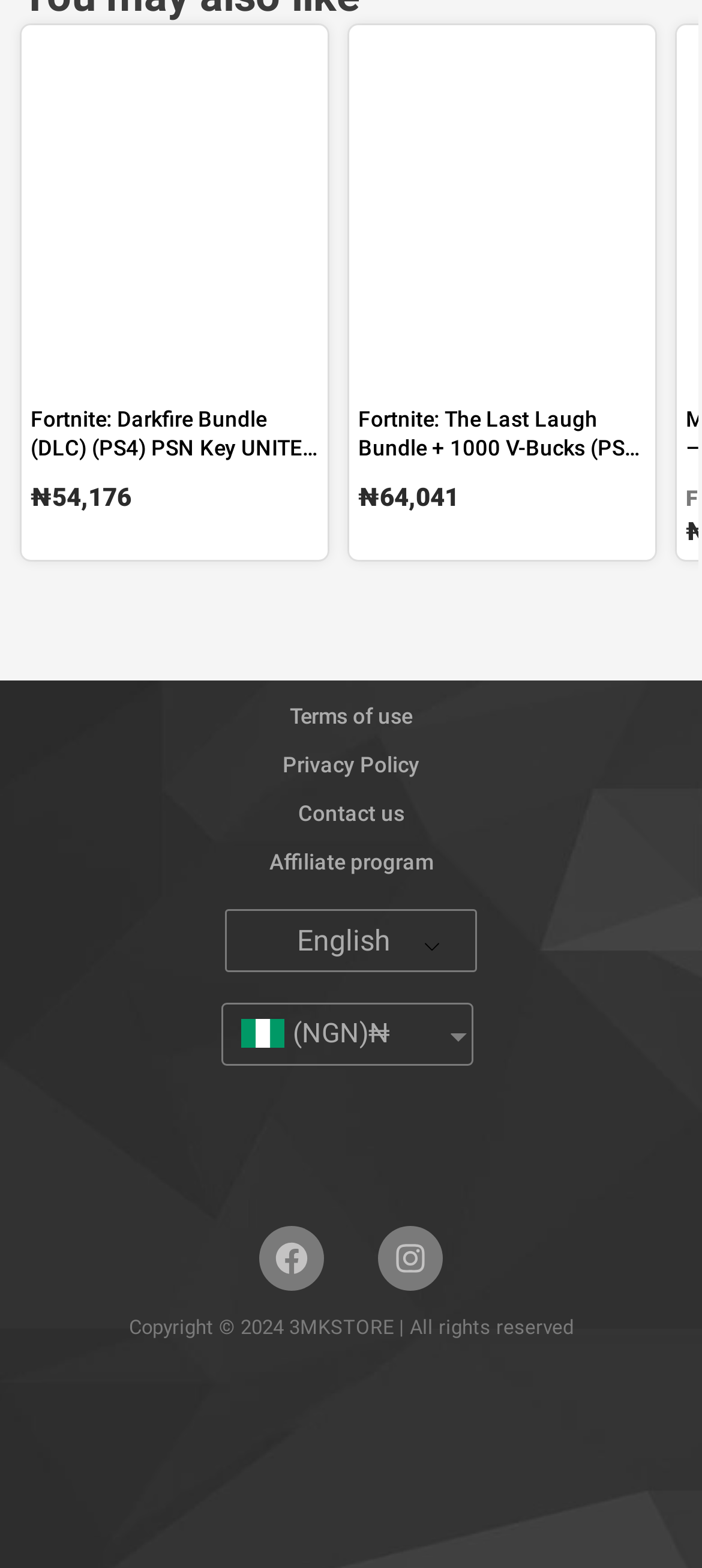Identify the bounding box coordinates for the region to click in order to carry out this instruction: "View Fortnite: Darkfire Bundle (DLC) (PS4) PSN Key UNITED STATES product details". Provide the coordinates using four float numbers between 0 and 1, formatted as [left, top, right, bottom].

[0.044, 0.258, 0.454, 0.295]